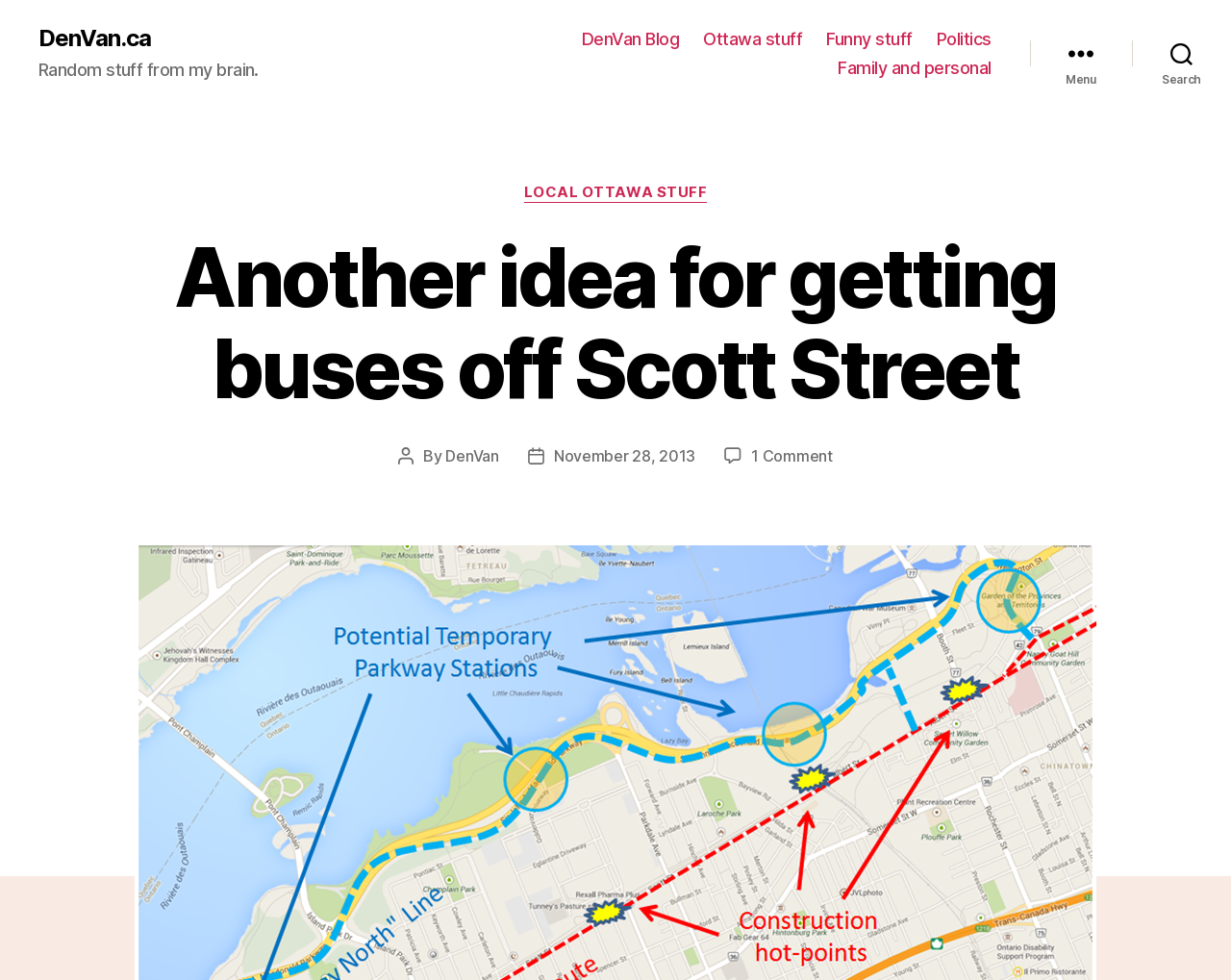How many comments are there on the post?
Analyze the image and deliver a detailed answer to the question.

I found the answer by looking at the post metadata, where it says '1 Comment on Another idea for getting buses off Scott Street', which indicates that there is one comment on the post.